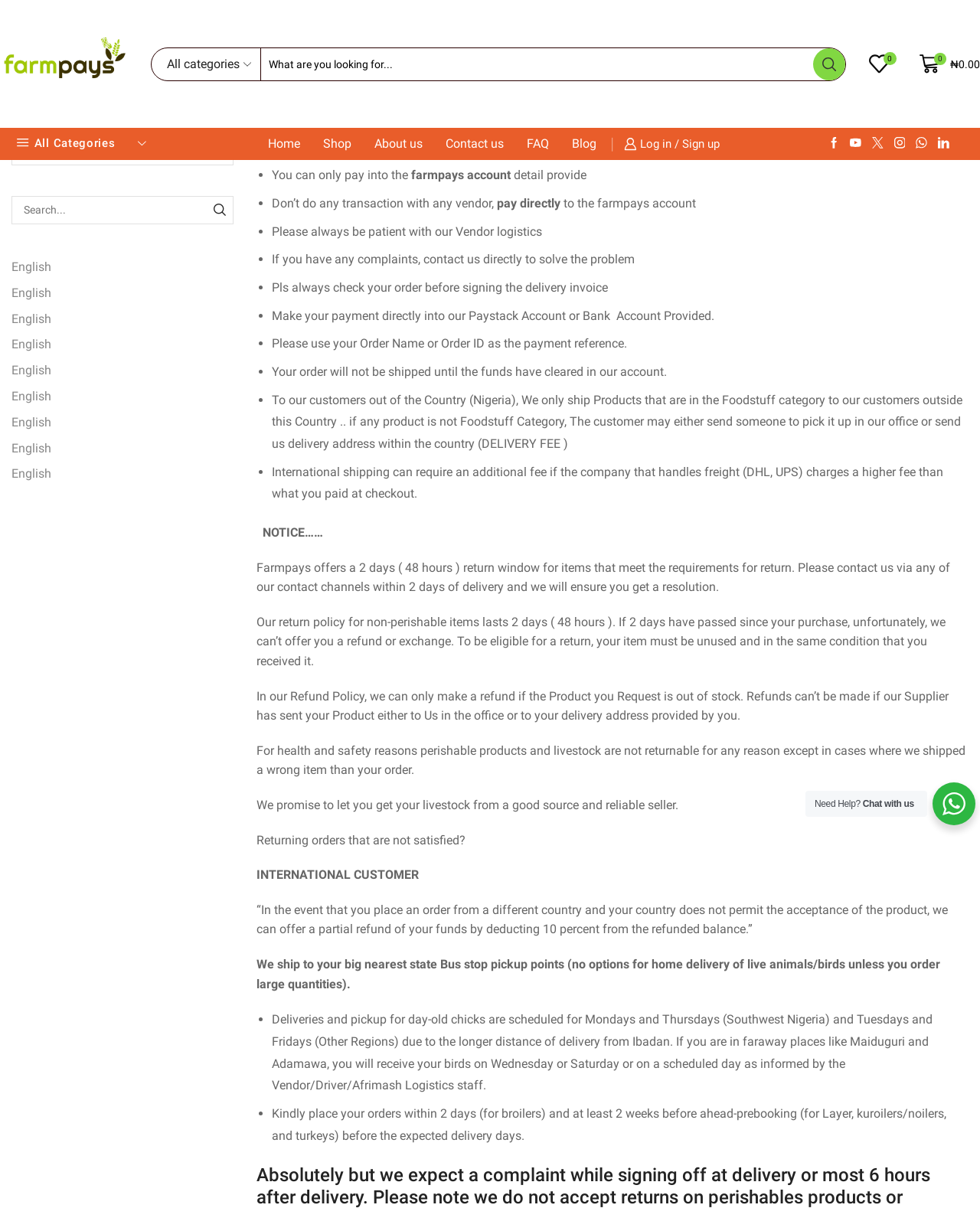Identify the coordinates of the bounding box for the element that must be clicked to accomplish the instruction: "Log in or Sign up".

[0.633, 0.106, 0.734, 0.132]